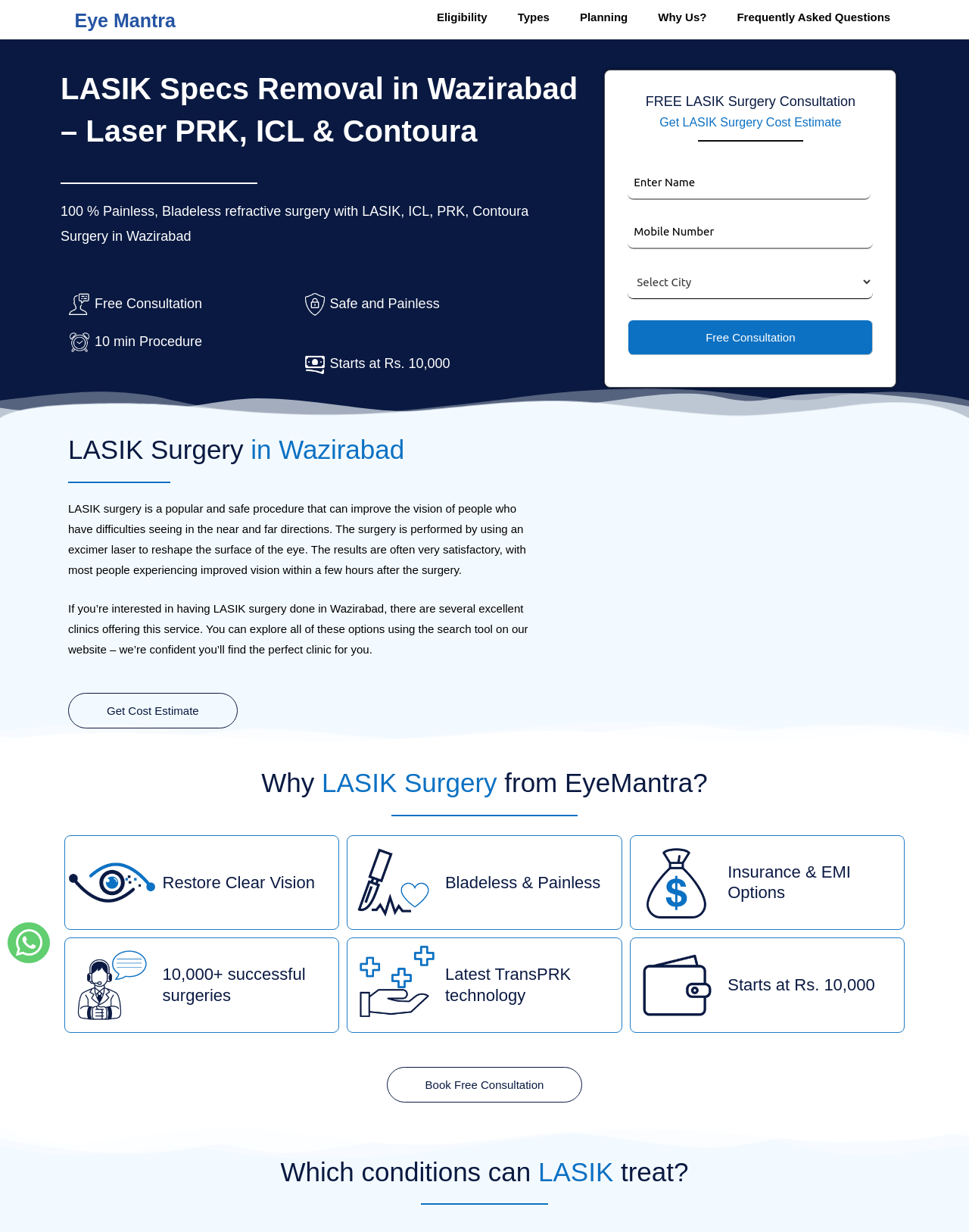Please identify the bounding box coordinates of the clickable element to fulfill the following instruction: "Click on the 'Free Consultation' button". The coordinates should be four float numbers between 0 and 1, i.e., [left, top, right, bottom].

[0.648, 0.26, 0.901, 0.288]